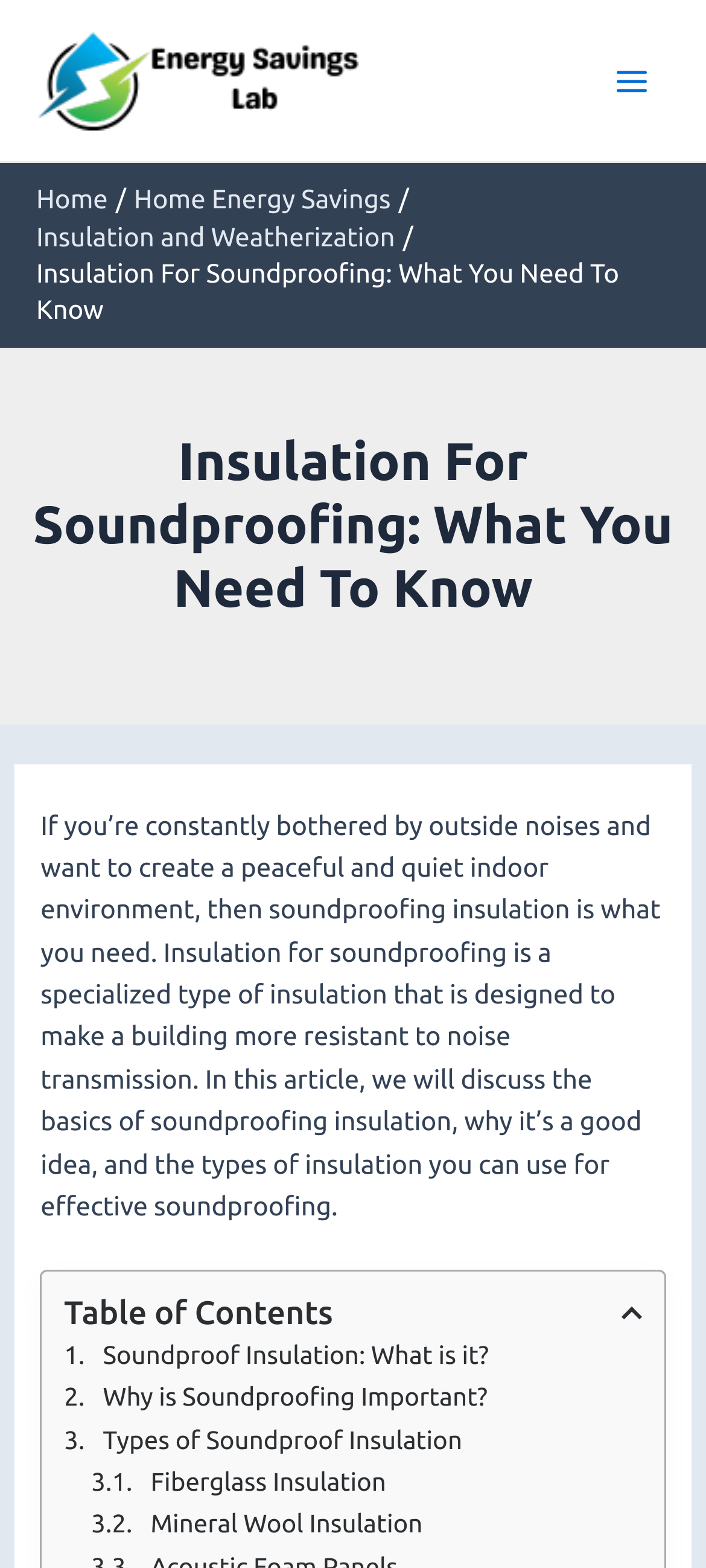Analyze the image and give a detailed response to the question:
How many types of soundproof insulation are mentioned?

By examining the links under the 'Types of Soundproof Insulation' section, we can see that at least two types of soundproof insulation are mentioned, namely fiberglass insulation and mineral wool insulation.